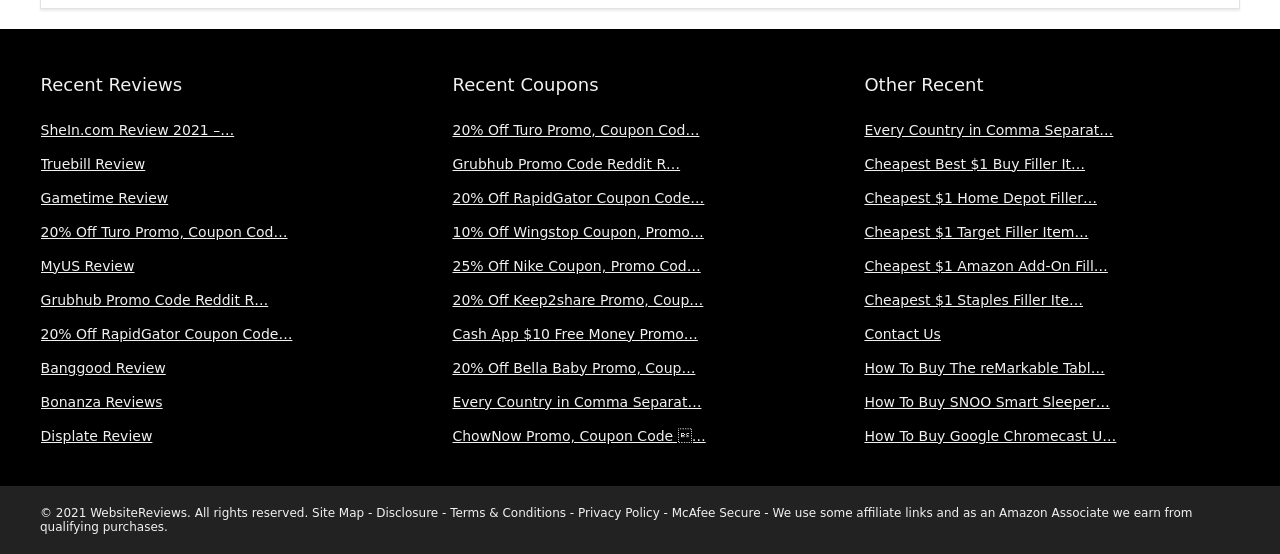What type of affiliate links are used on this website?
Please analyze the image and answer the question with as much detail as possible.

The website mentions that 'We use some affiliate links and as an Amazon Associate we earn from qualifying purchases.' This suggests that the website uses affiliate links, specifically those from the Amazon Associates program, to earn commissions from sales generated through those links.